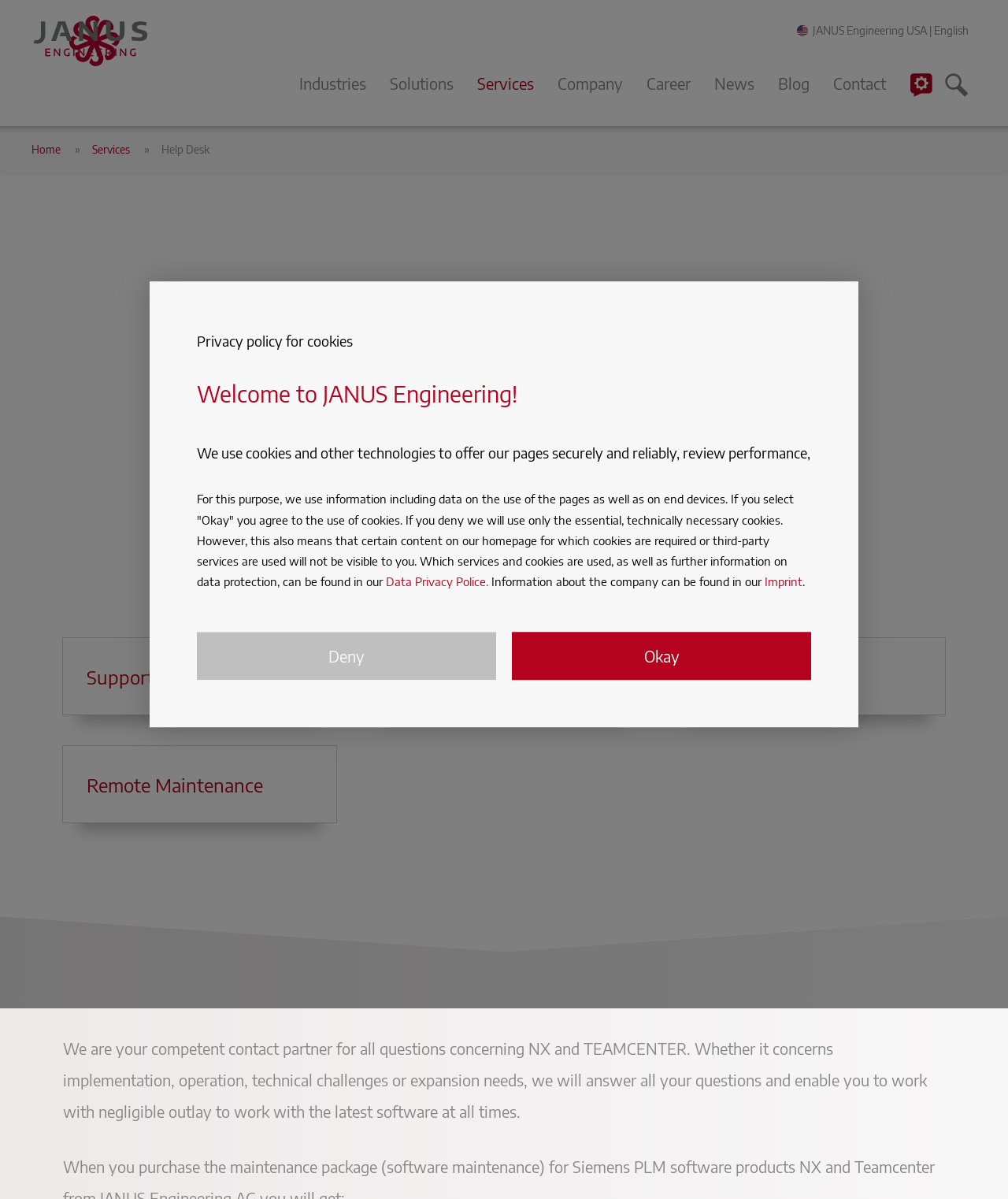Identify the bounding box coordinates of the clickable region necessary to fulfill the following instruction: "Search for something". The bounding box coordinates should be four float numbers between 0 and 1, i.e., [left, top, right, bottom].

[0.934, 0.061, 0.965, 0.107]